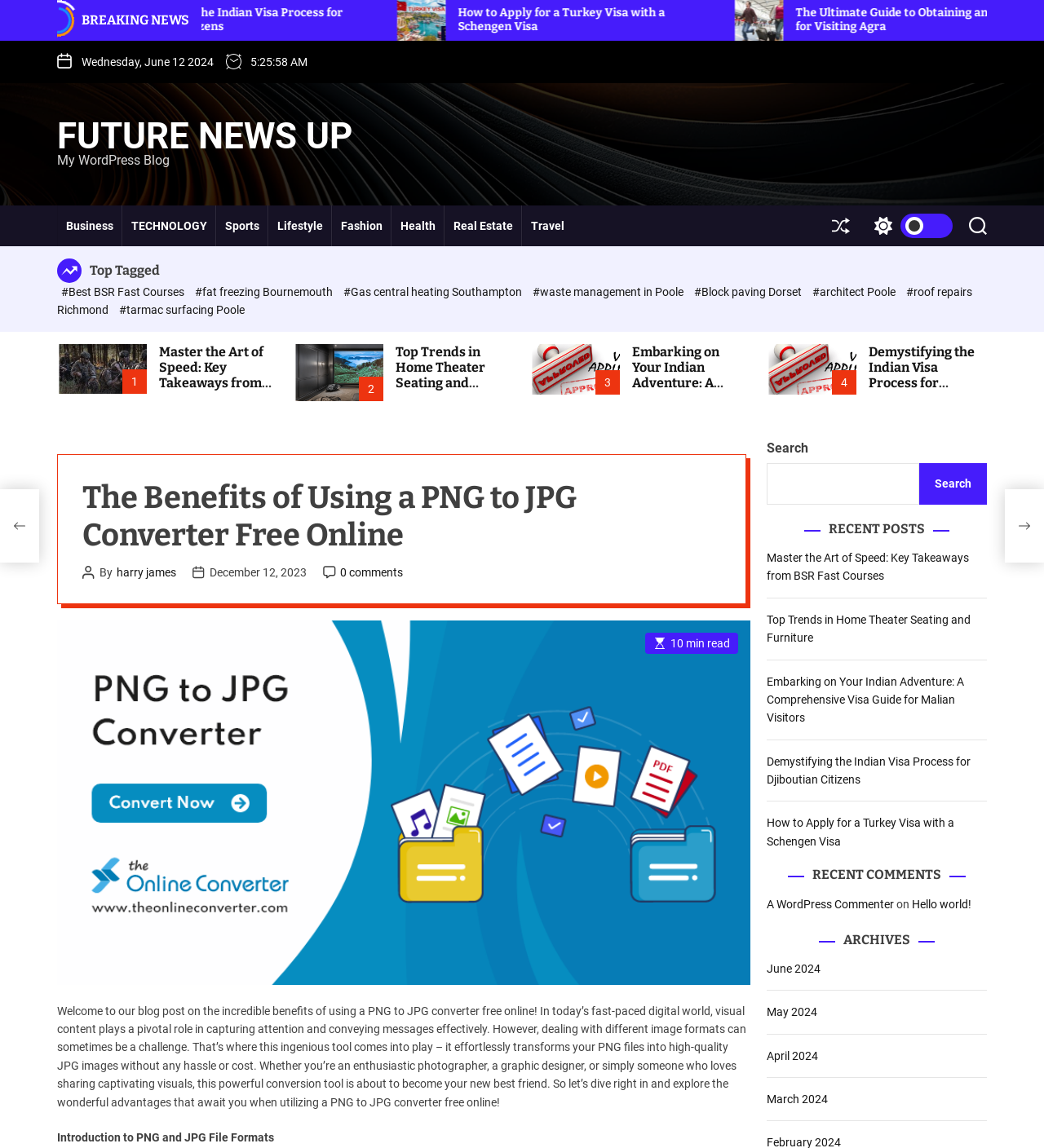Locate the bounding box coordinates of the element that should be clicked to fulfill the instruction: "Read the article 'Master the Art of Speed: Key Takeaways from BSR Fast Courses'".

[0.055, 0.3, 0.266, 0.343]